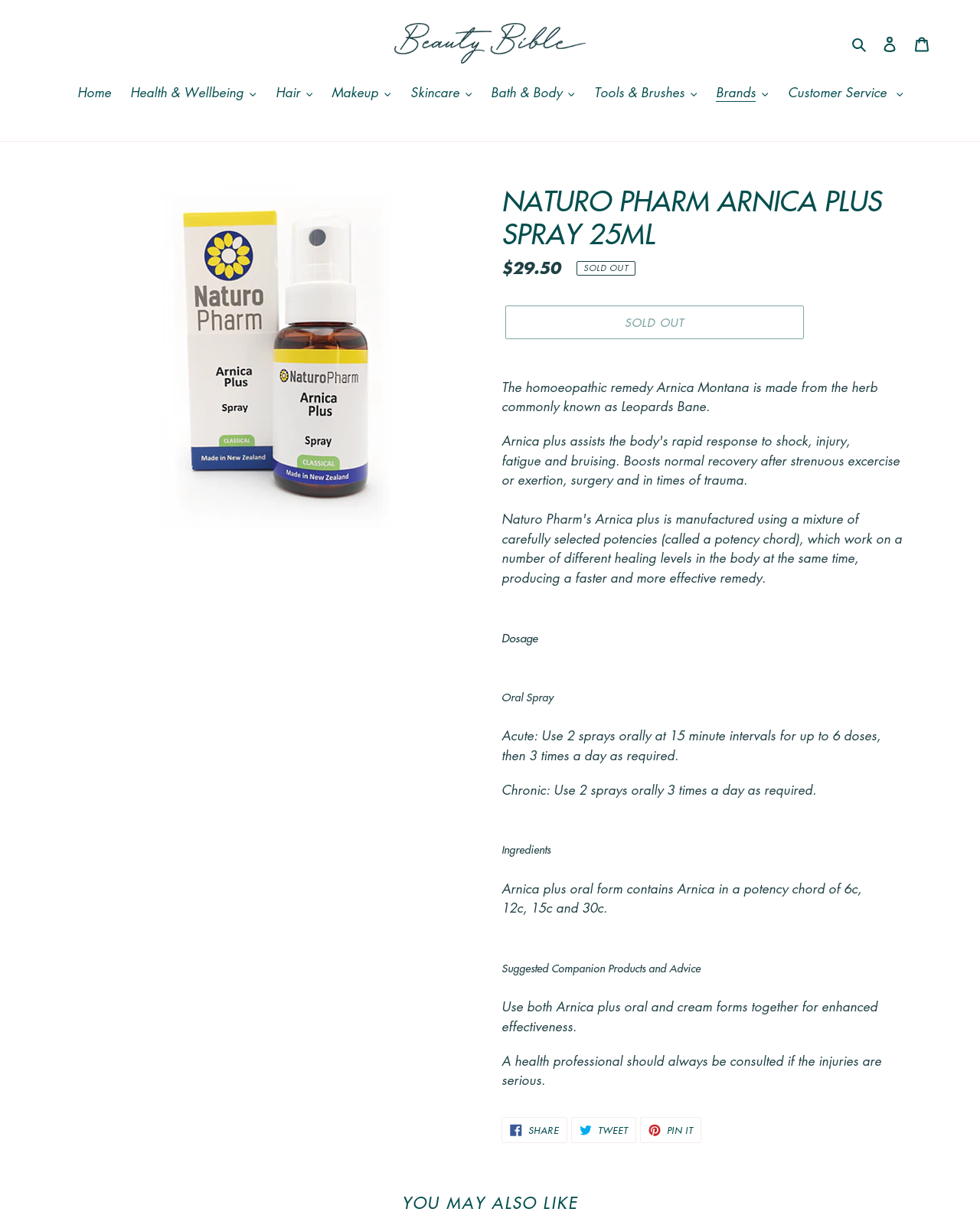Generate a comprehensive description of the webpage.

This webpage is about Naturo Pharm Arnica Plus Spray 25ML, a homoeopathic remedy. At the top, there is a navigation menu with links to "Home", "Health & Wellbeing", "Hair", "Makeup", "Skincare", "Bath & Body", "Tools & Brushes", "Brands", and "Customer Service". On the top right, there are links to "Beauty Bible", "Search", "Log in", and "Cart".

Below the navigation menu, there is a large image of the product, Naturo Pharm Arnica Plus Spray 25ML. Next to the image, there is a heading with the product name, followed by a description list with the regular price of $29.50, which is currently sold out.

The main content of the webpage is divided into sections, including "Dosage", "Oral Spray", "Ingredients", and "Suggested Companion Products and Advice". Each section has a heading and a brief description or instructions. For example, the "Dosage" section explains how to use the product for acute and chronic conditions.

At the bottom of the webpage, there are social media links to share the product on Facebook, Twitter, and Pinterest. Finally, there is a heading "YOU MAY ALSO LIKE" with a list of related products or recommendations.